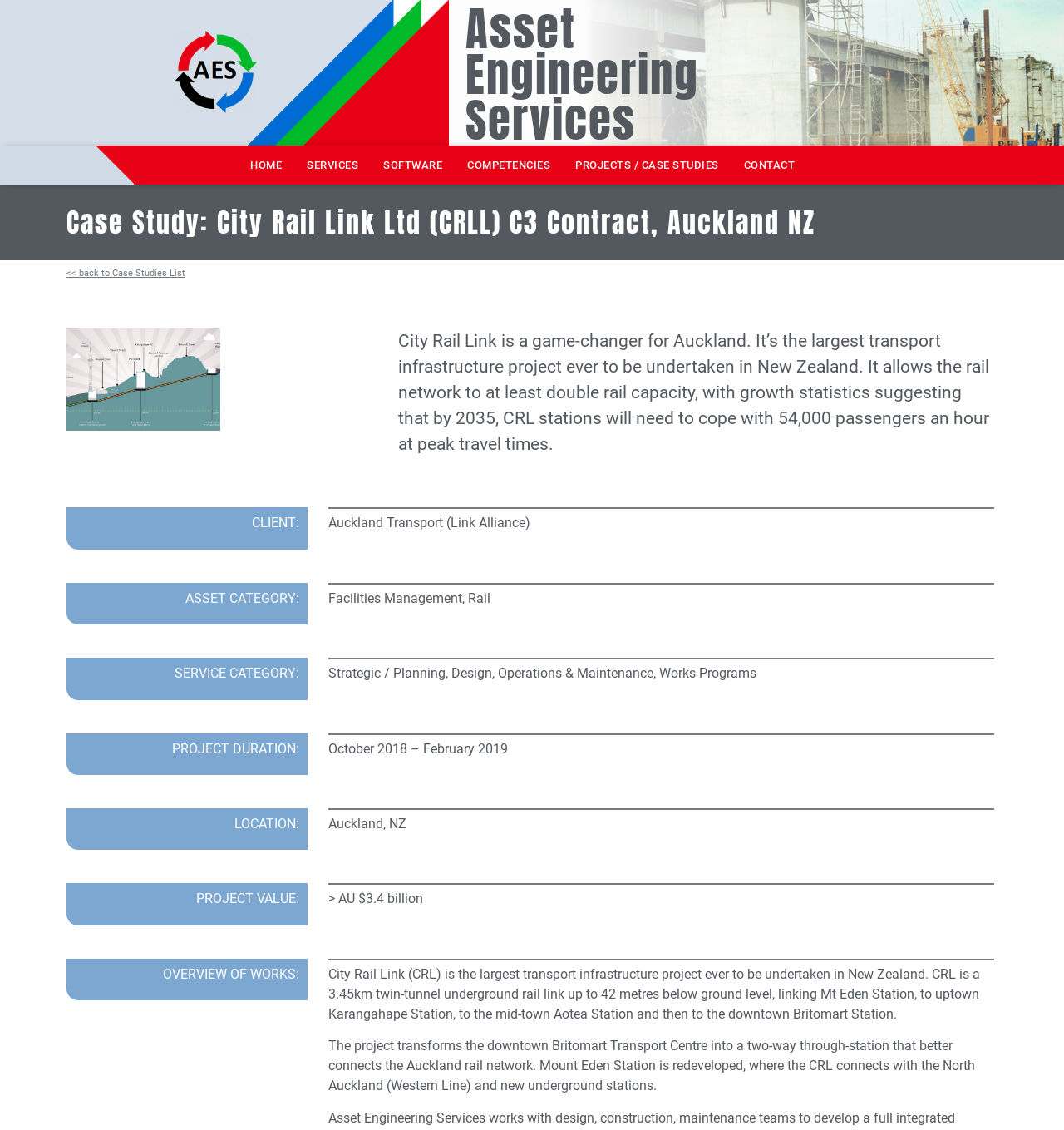Based on the element description: "Services", identify the UI element and provide its bounding box coordinates. Use four float numbers between 0 and 1, [left, top, right, bottom].

[0.281, 0.134, 0.345, 0.158]